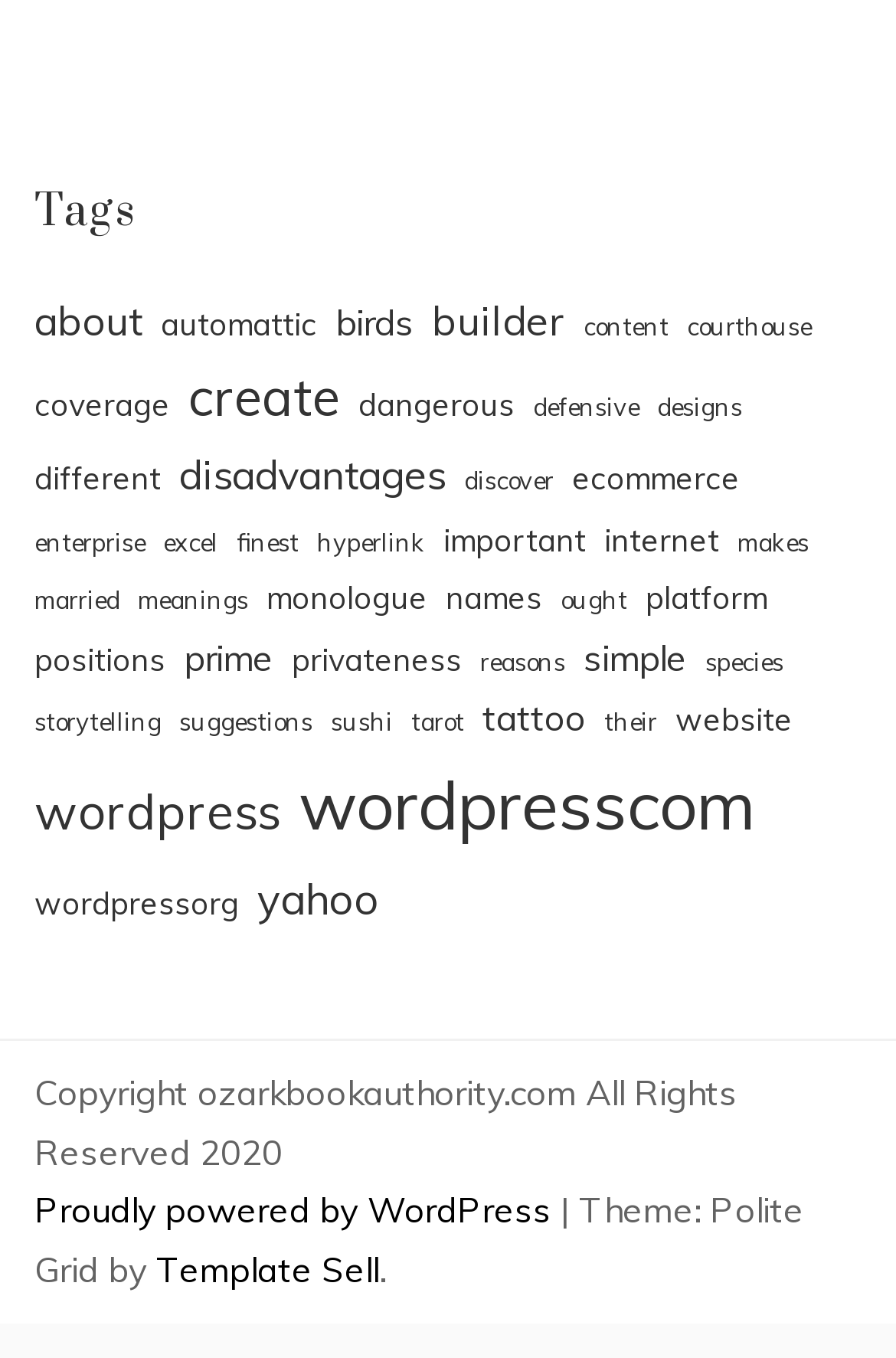Carefully examine the image and provide an in-depth answer to the question: What is the website powered by?

I looked at the bottom of the webpage and found the information that the website is 'Proudly powered by WordPress'.